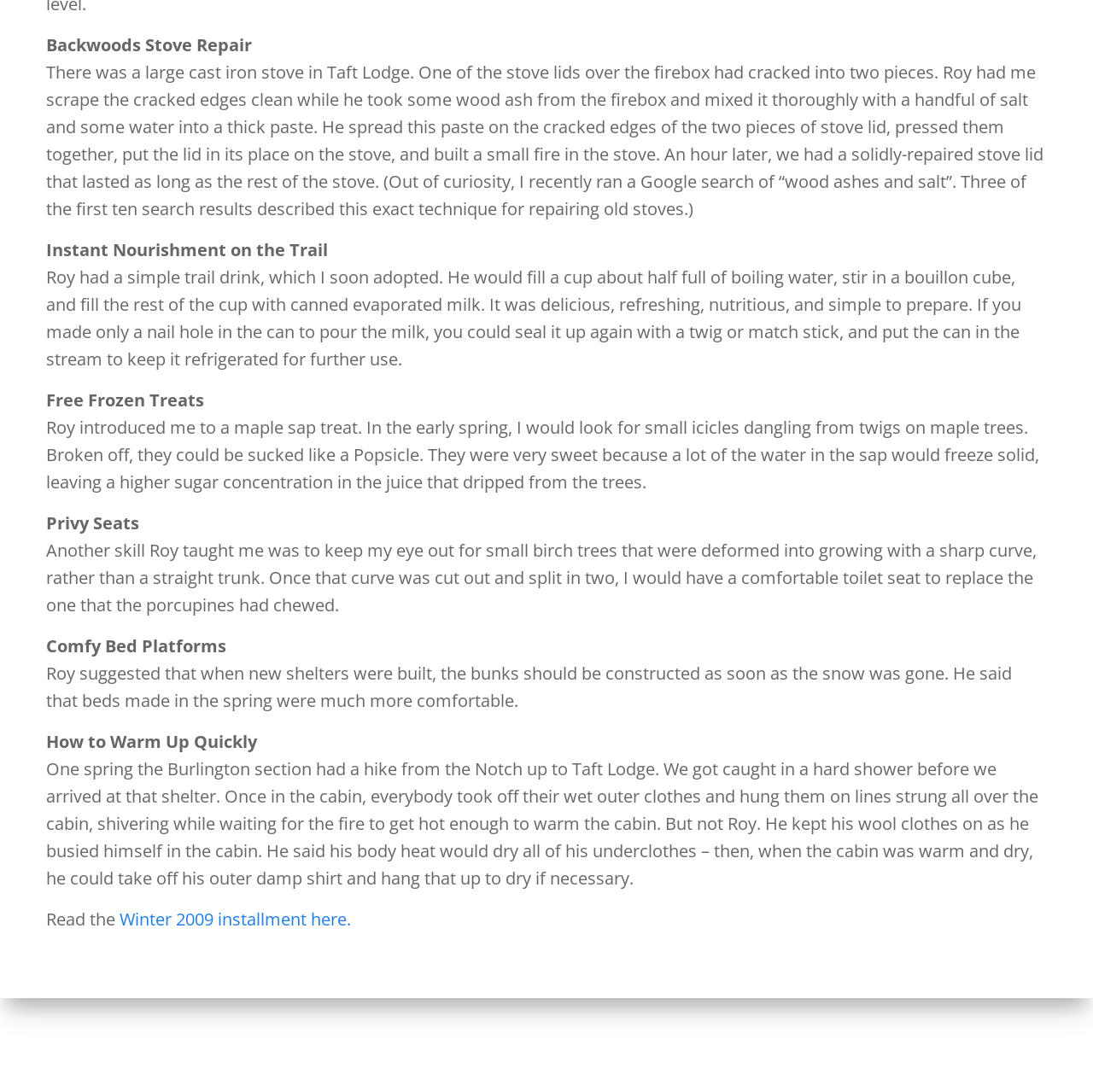Find the bounding box of the element with the following description: "Winter 2009 installment here.". The coordinates must be four float numbers between 0 and 1, formatted as [left, top, right, bottom].

[0.109, 0.831, 0.321, 0.852]